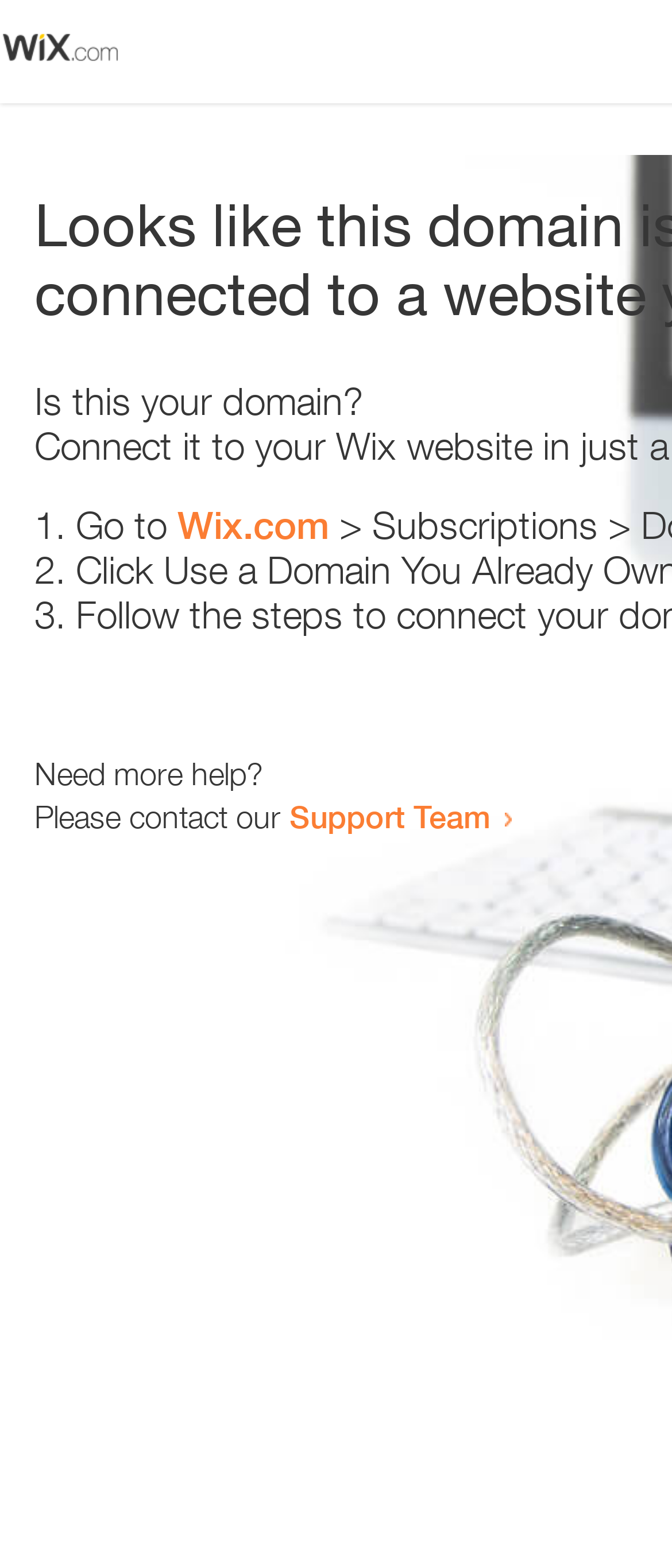What is the domain being referred to?
Based on the visual information, provide a detailed and comprehensive answer.

The webpage contains a link 'Wix.com' which suggests that the domain being referred to is Wix.com. This can be inferred from the context of the sentence 'Go to Wix.com'.